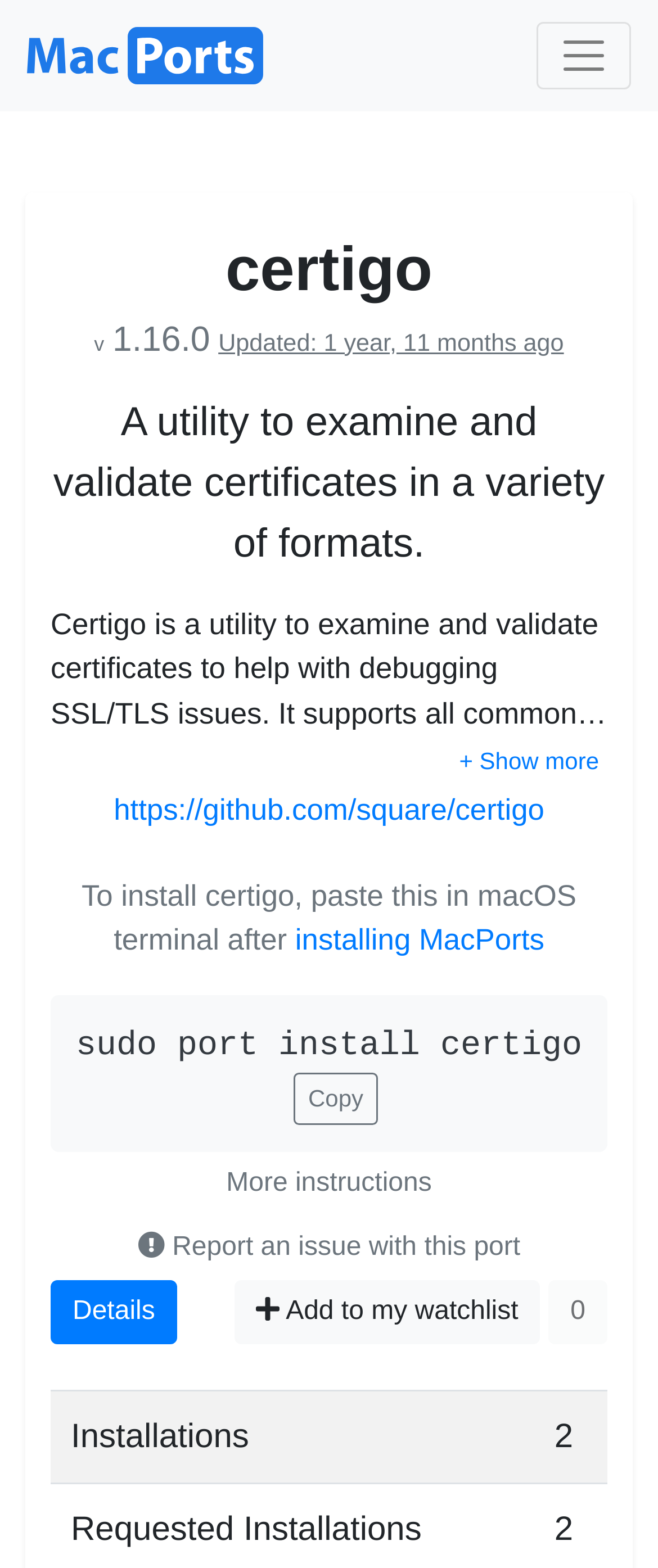Identify the coordinates of the bounding box for the element described below: "Add to my watchlist". Return the coordinates as four float numbers between 0 and 1: [left, top, right, bottom].

[0.356, 0.817, 0.821, 0.858]